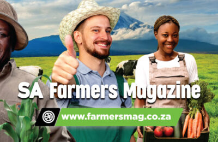What is the woman holding?
Refer to the screenshot and answer in one word or phrase.

Fresh produce